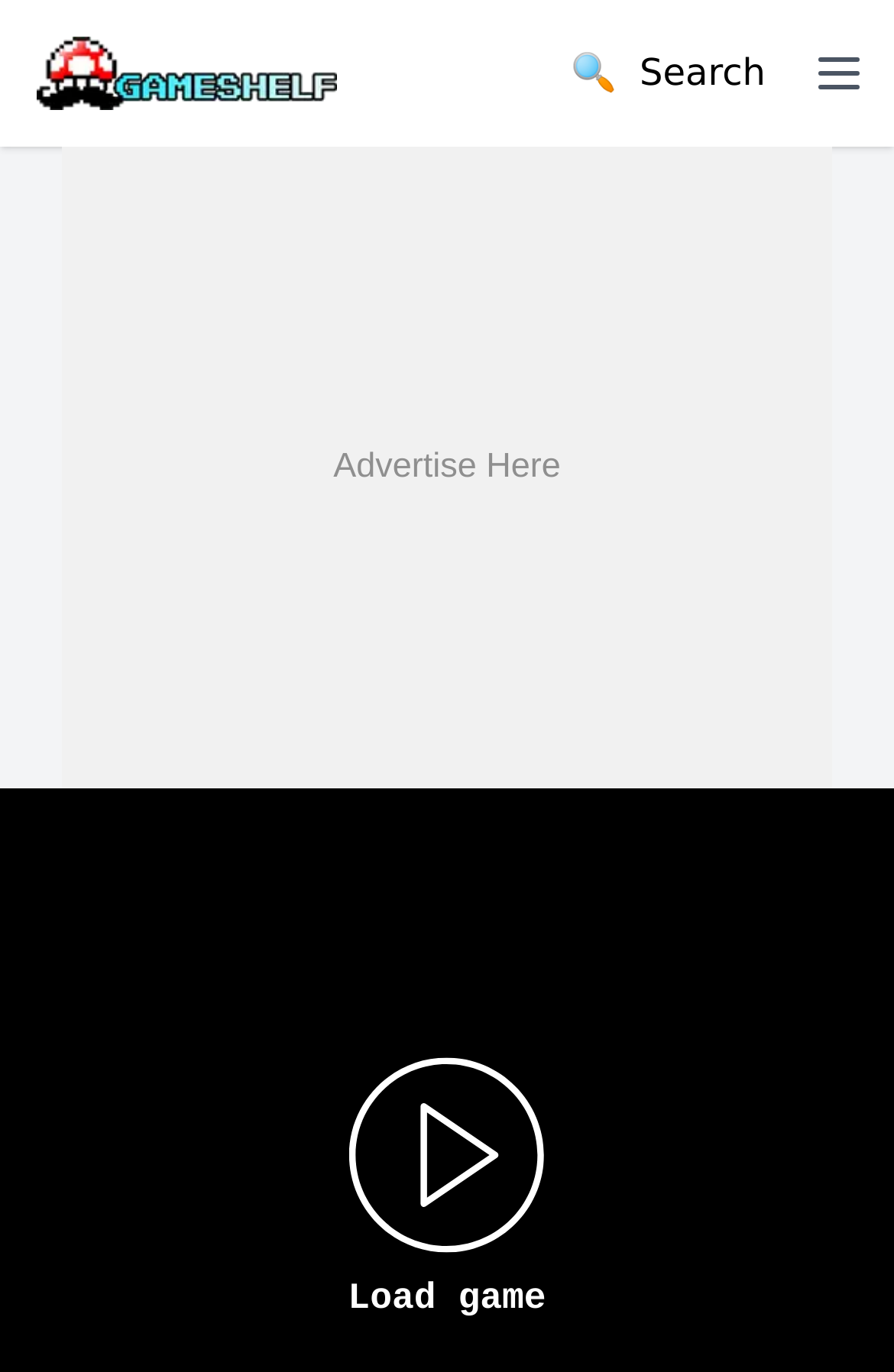Please analyze the image and provide a thorough answer to the question:
What is the logo of the website?

The logo of the website can be found at the top left corner of the webpage, which is an image element, indicating that it is the logo of the website.